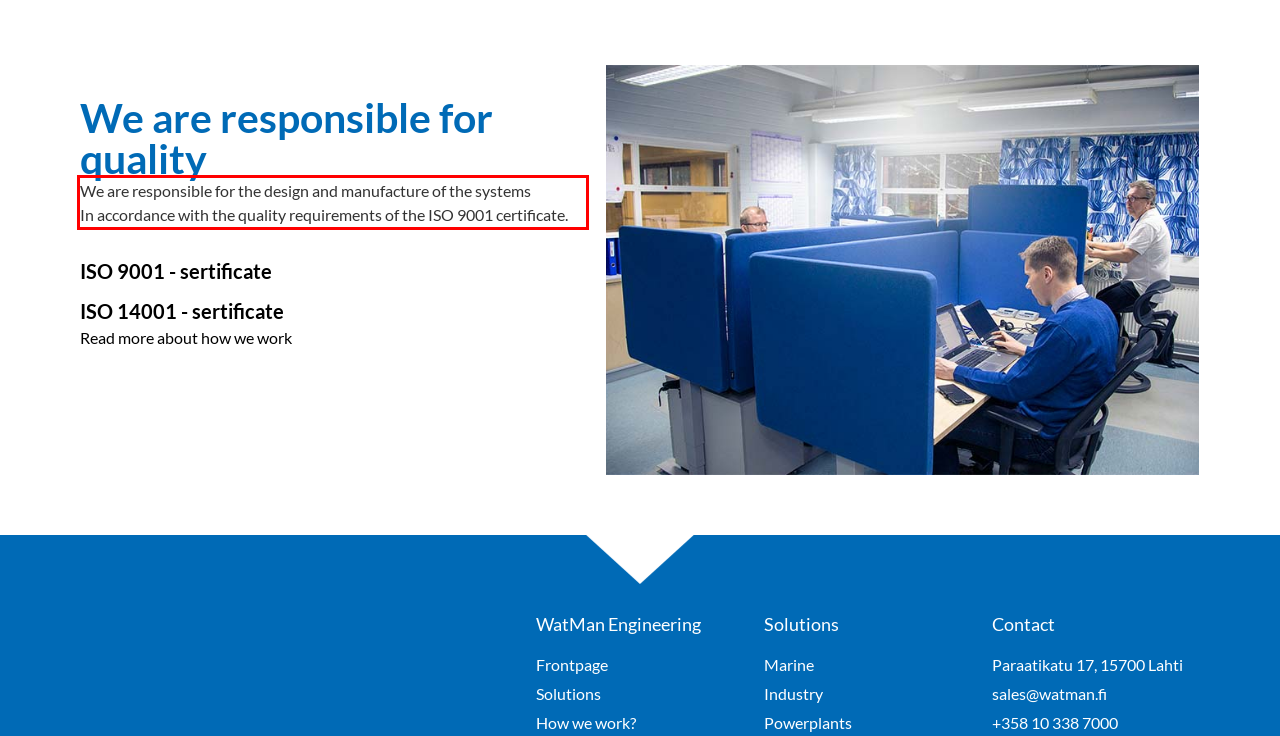There is a screenshot of a webpage with a red bounding box around a UI element. Please use OCR to extract the text within the red bounding box.

We are responsible for the design and manufacture of the systems In accordance with the quality requirements of the ISO 9001 certificate.